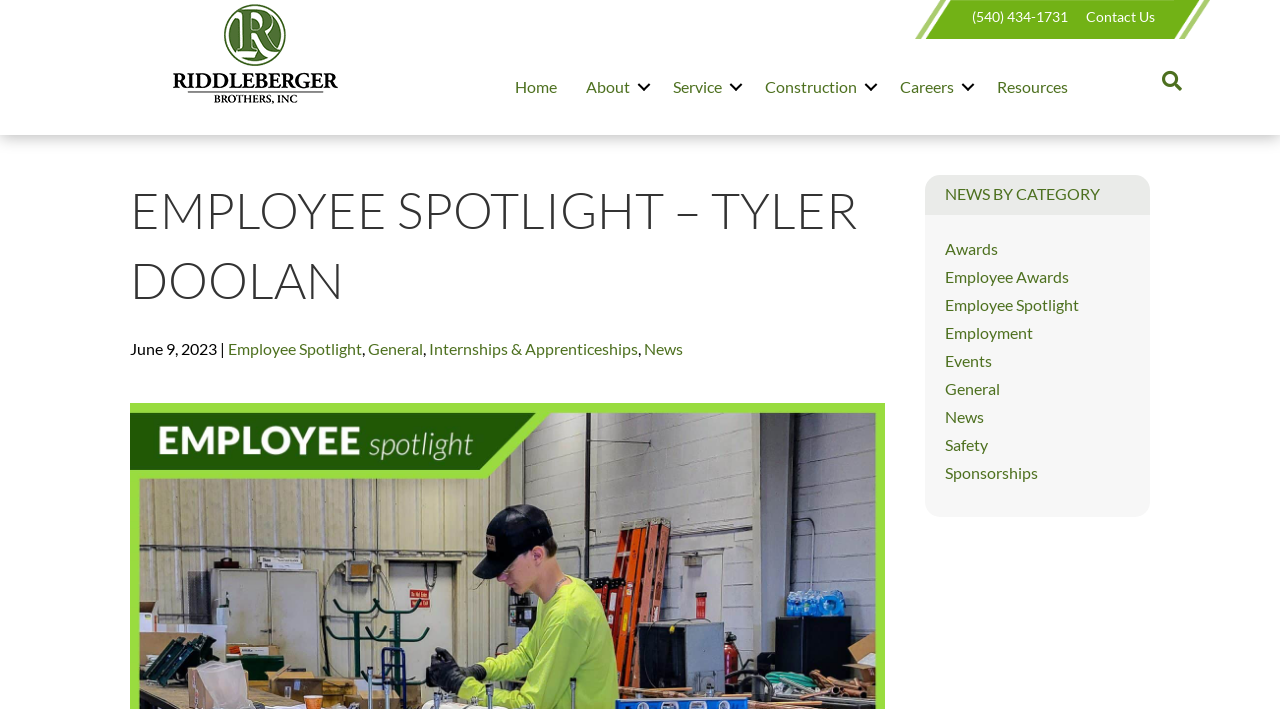Please identify the bounding box coordinates of the area that needs to be clicked to follow this instruction: "Read news by category".

[0.738, 0.26, 0.859, 0.286]